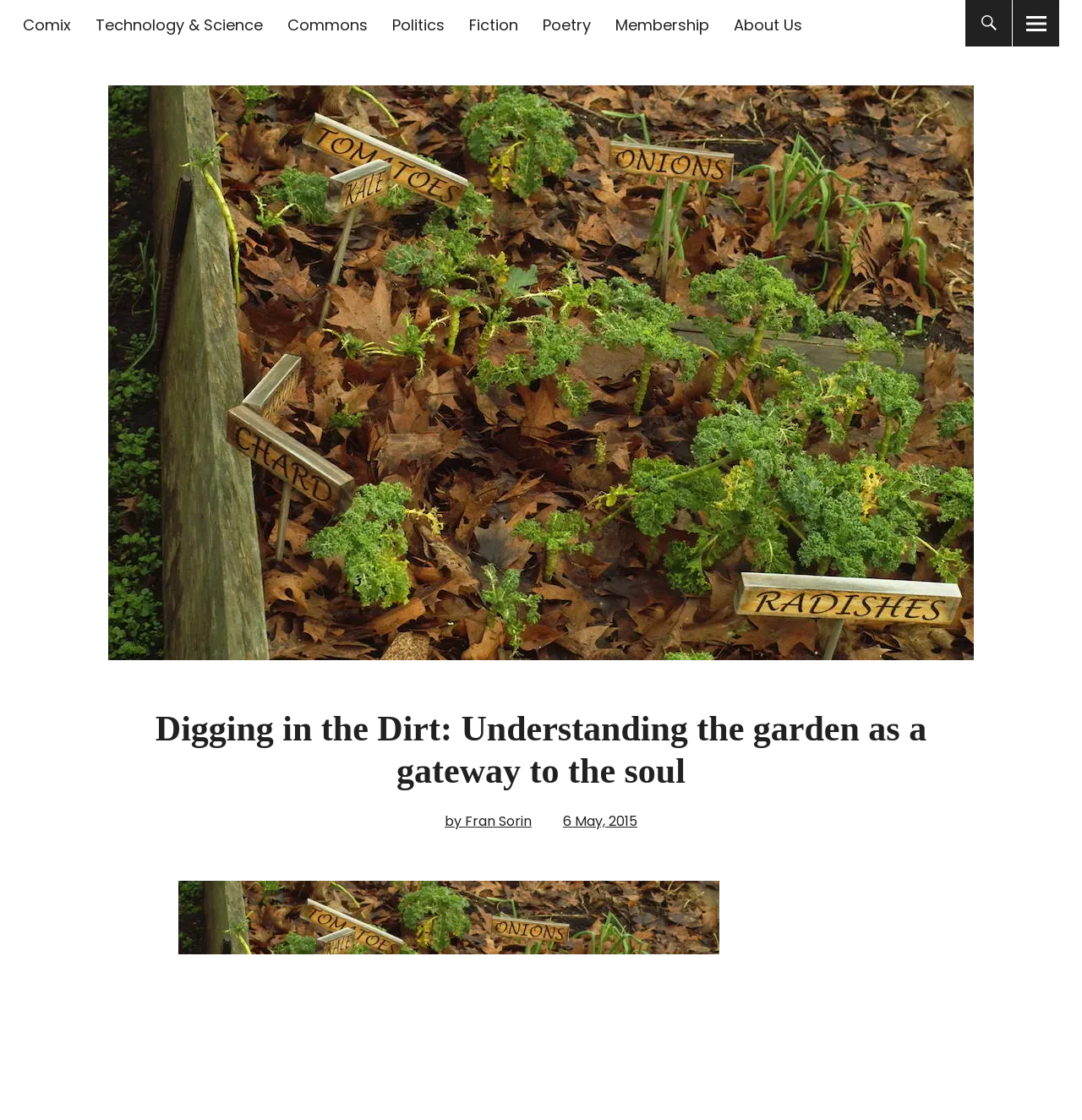When was the article published?
Look at the image and answer the question using a single word or phrase.

6 May, 2015